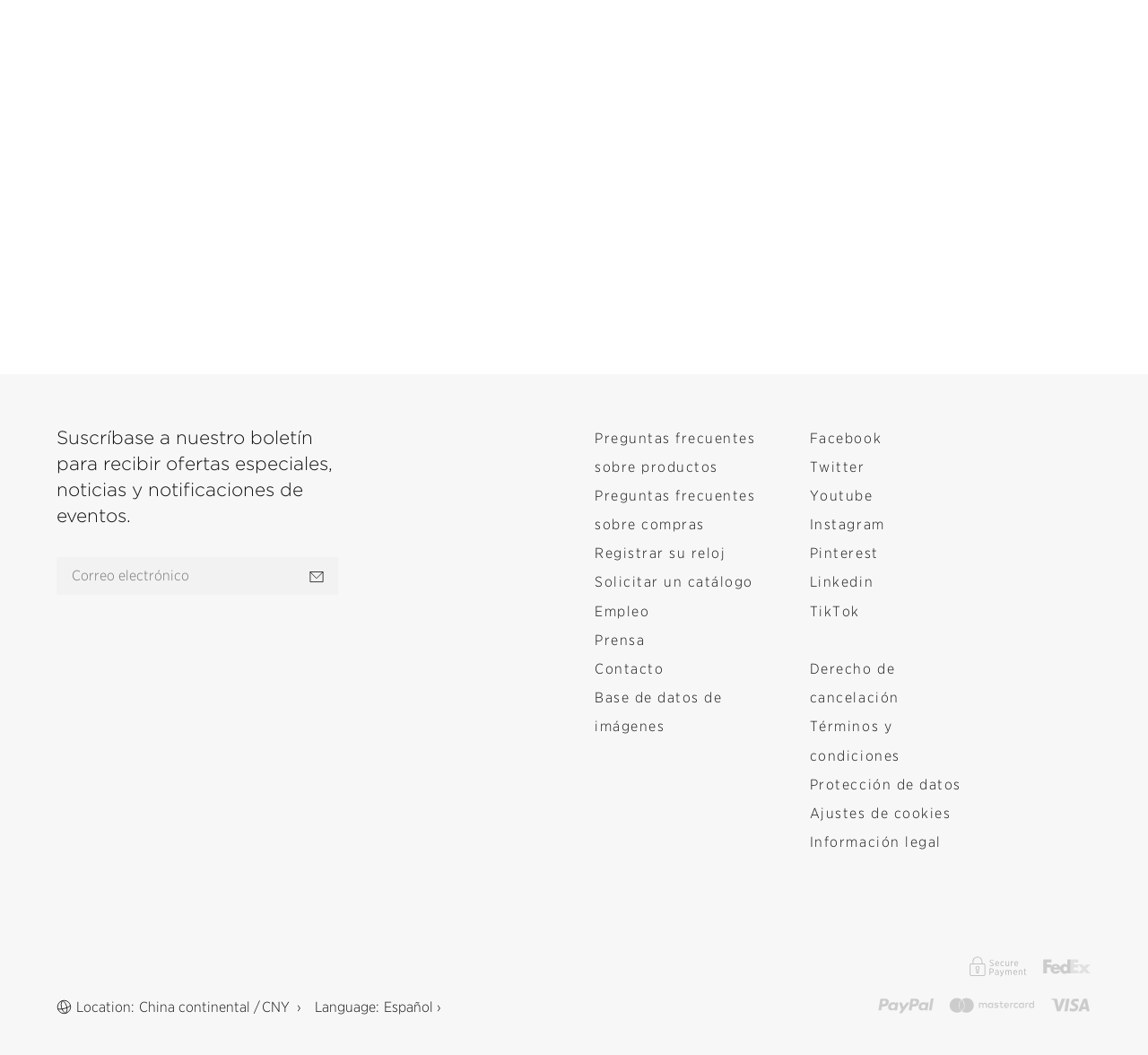Pinpoint the bounding box coordinates of the element you need to click to execute the following instruction: "View the terms and conditions". The bounding box should be represented by four float numbers between 0 and 1, in the format [left, top, right, bottom].

[0.705, 0.675, 0.857, 0.73]